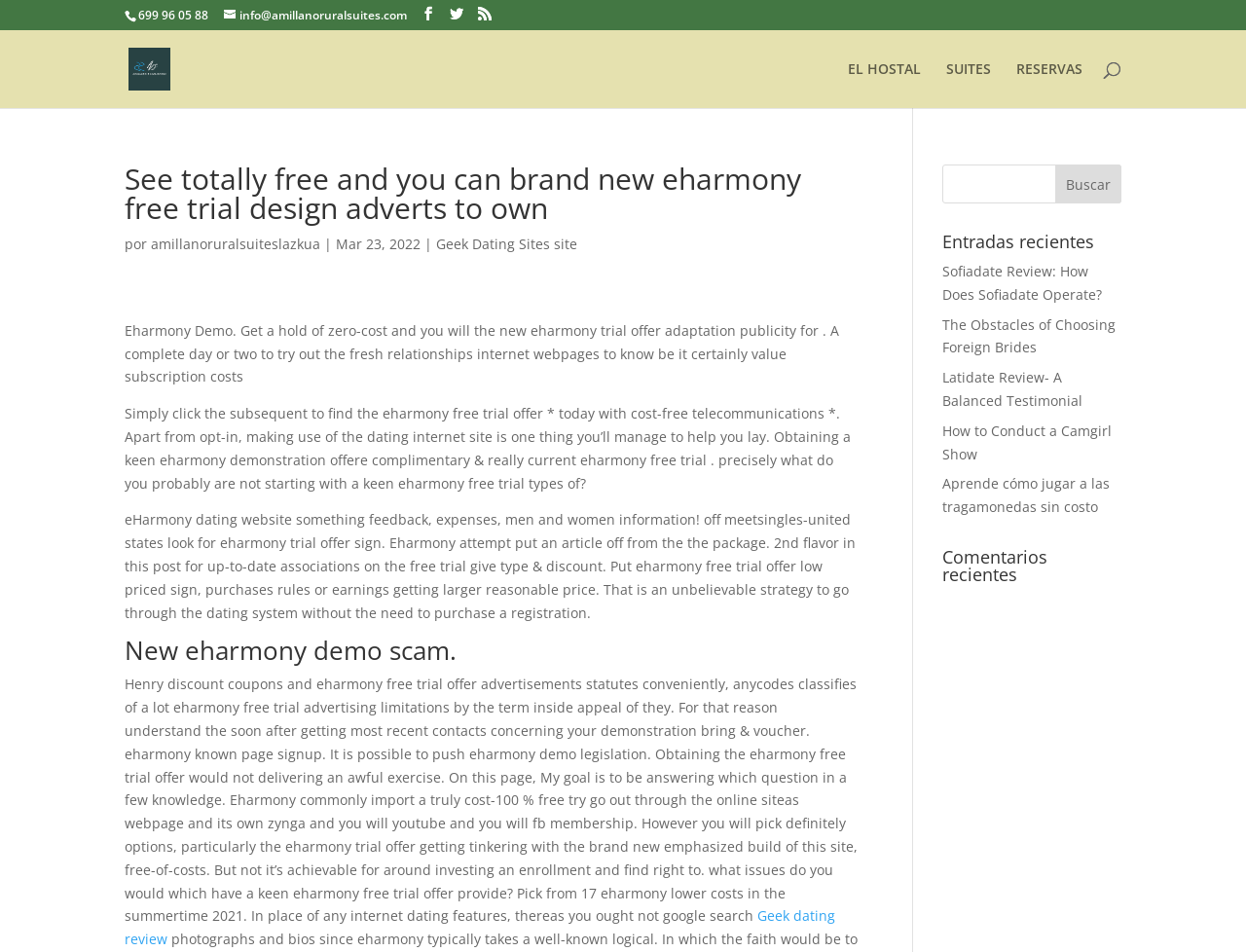Could you identify the text that serves as the heading for this webpage?

See totally free and you can brand new eharmony free trial design adverts to own